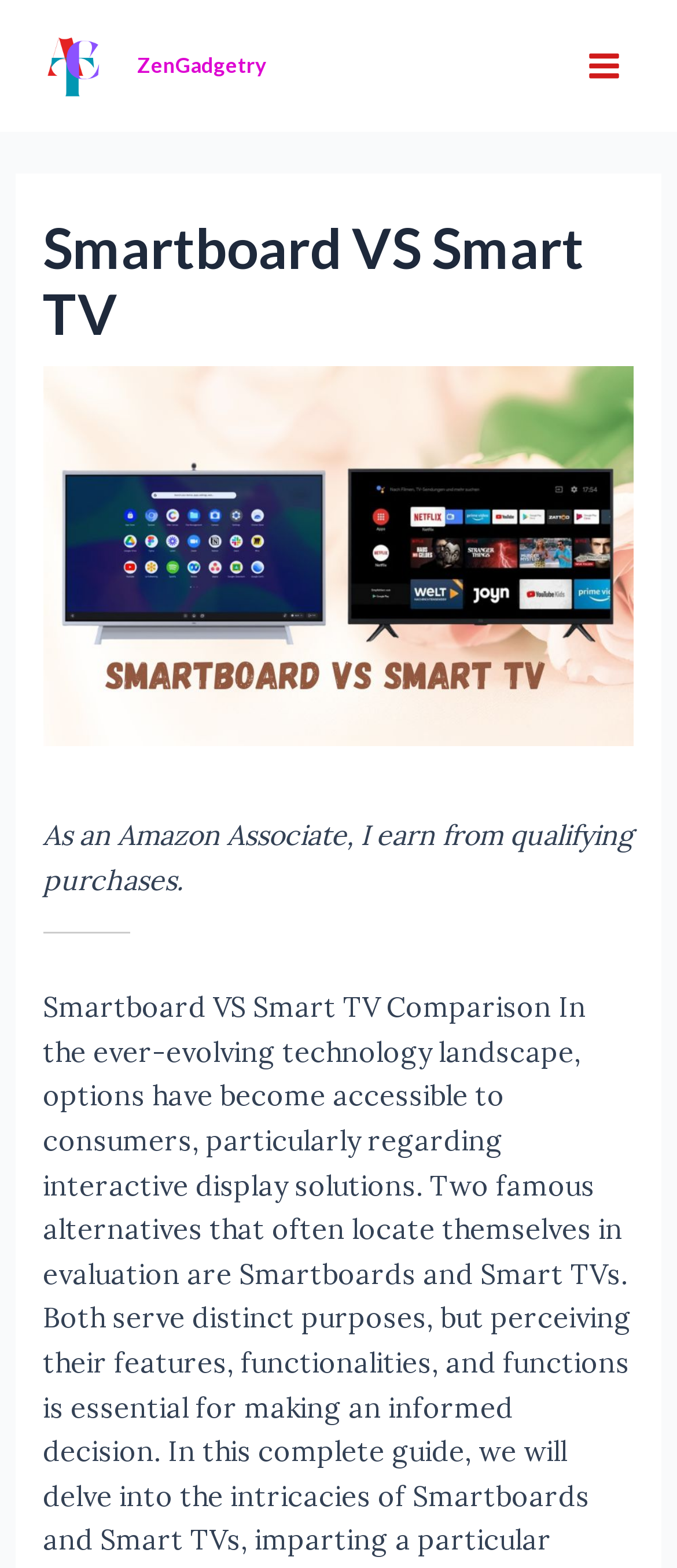Is the main menu expanded?
Analyze the screenshot and provide a detailed answer to the question.

I found a button on the top-right corner of the webpage with the text 'Main Menu' and the property 'expanded: False', which indicates that the main menu is not expanded.